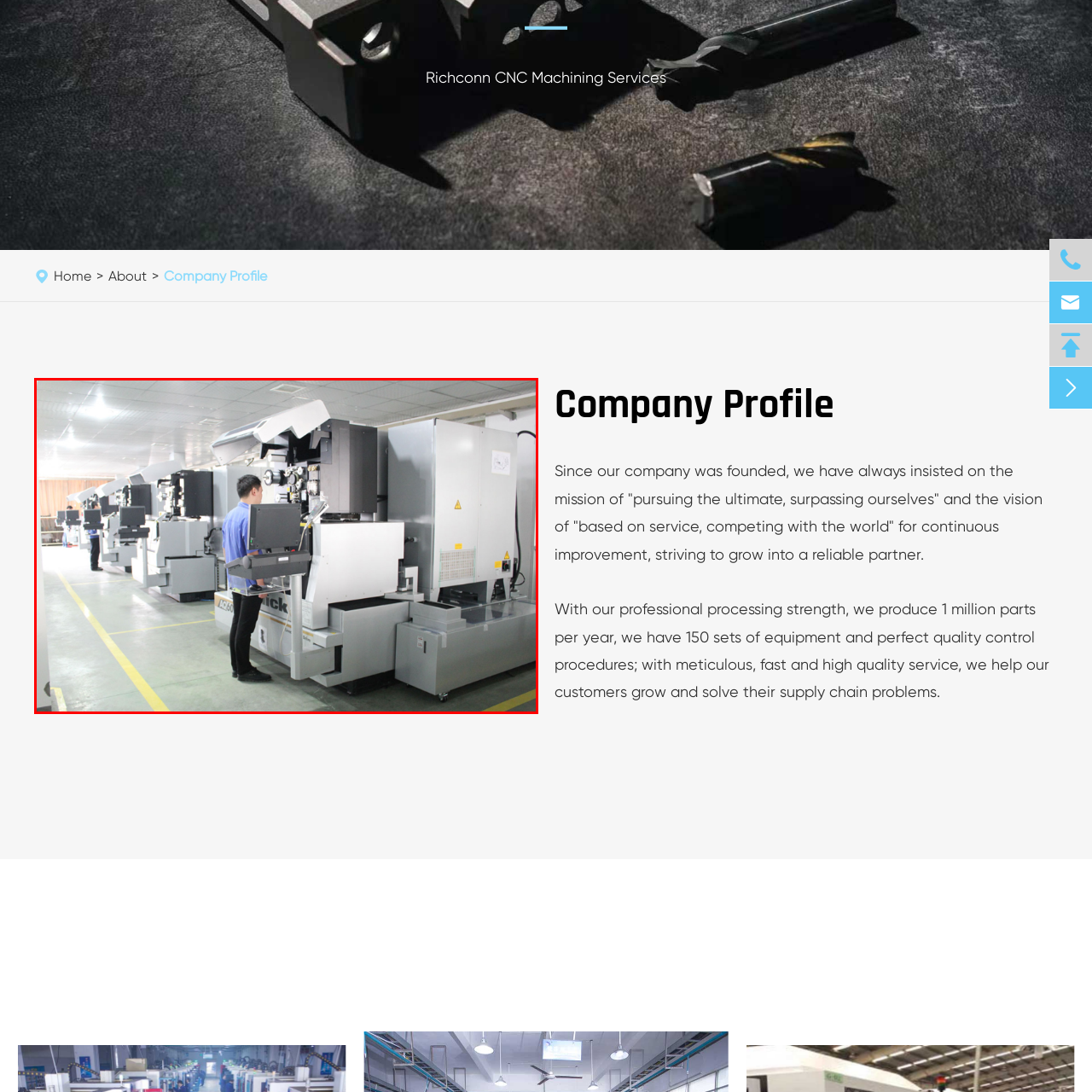Look at the image segment within the red box, What is the lighting condition in the workshop? Give a brief response in one word or phrase.

Well-lit